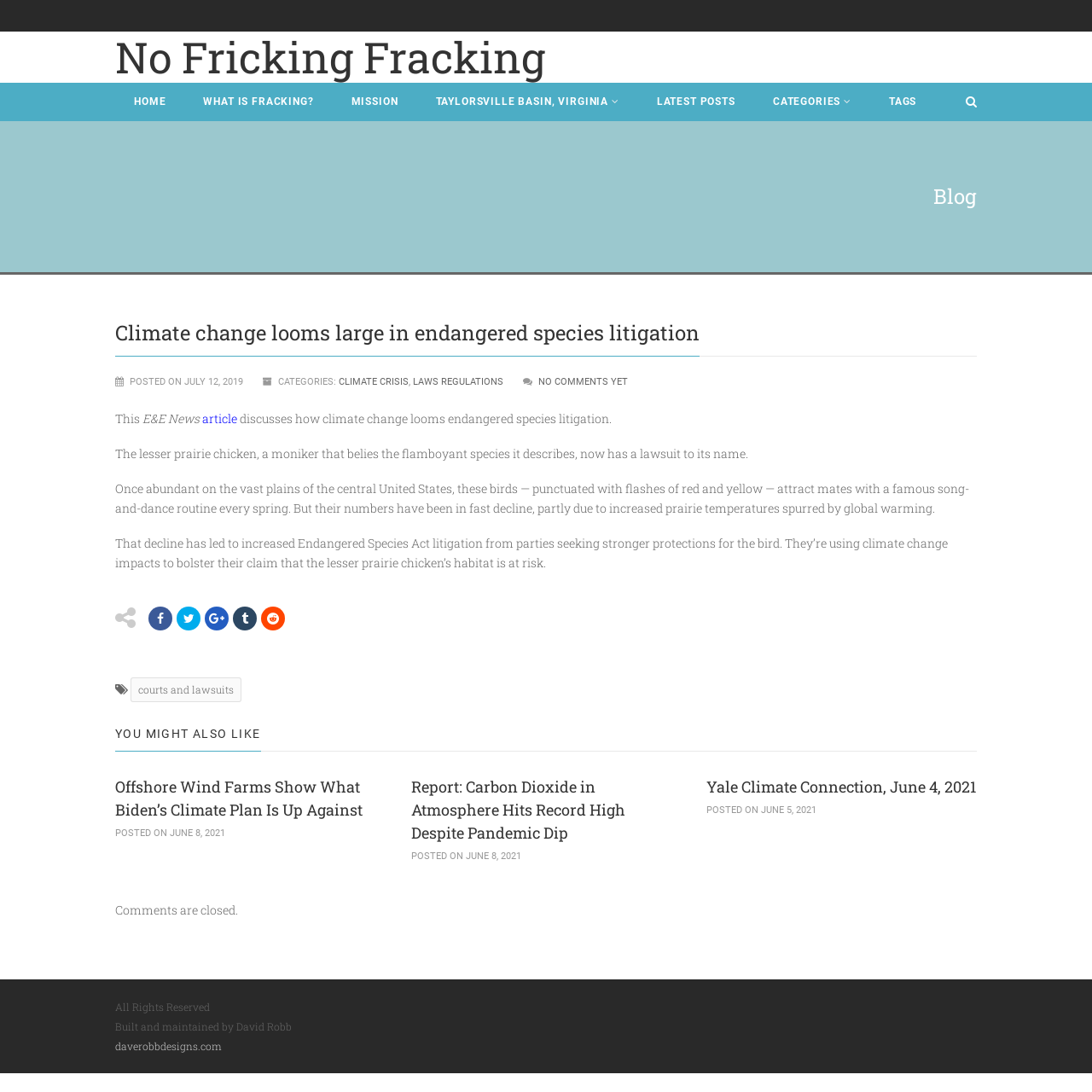What is the date of the article 'Climate change looms large in endangered species litigation'?
Answer the question based on the image using a single word or a brief phrase.

July 12, 2019